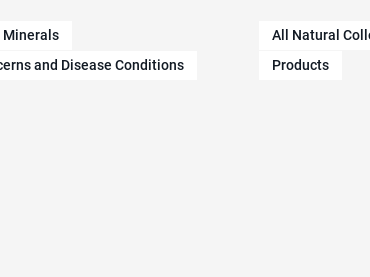Illustrate the image with a detailed caption.

The image features a clean, modern layout related to health topics, prominently displaying links such as "All Natural Colloidal Minerals" and "Specific Health Concerns and Disease Conditions." It suggests an emphasis on natural health solutions and awareness of various health issues. This visual context reflects a commitment to educating readers about improving their well-being, potentially directing them towards valuable resources and products meant to enhance their health. The layout indicates a user-friendly interface designed for easy navigation, making it accessible for visitors seeking information on these subjects.